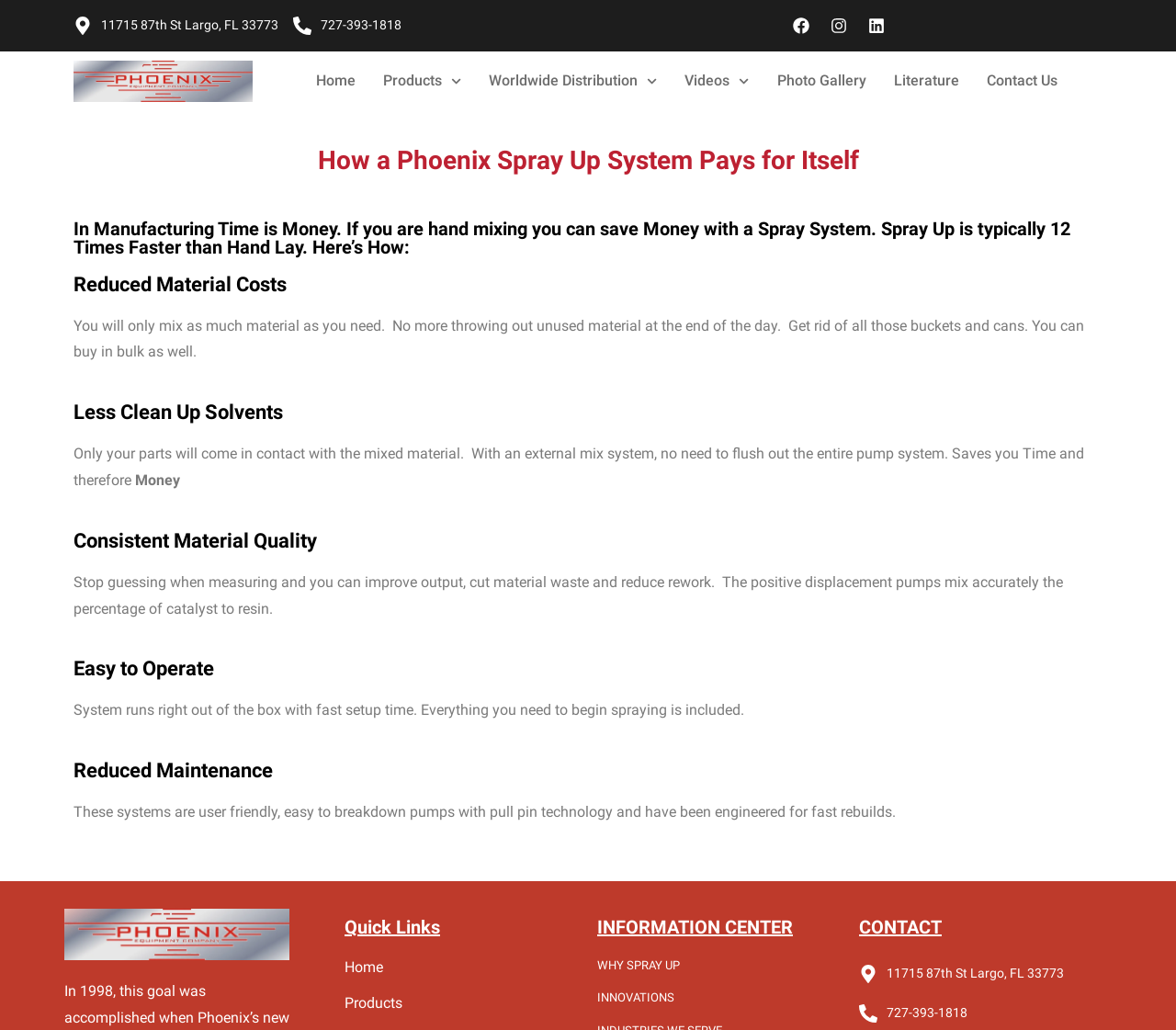Please determine the bounding box coordinates of the element's region to click for the following instruction: "Call the phone number".

[0.249, 0.014, 0.341, 0.036]